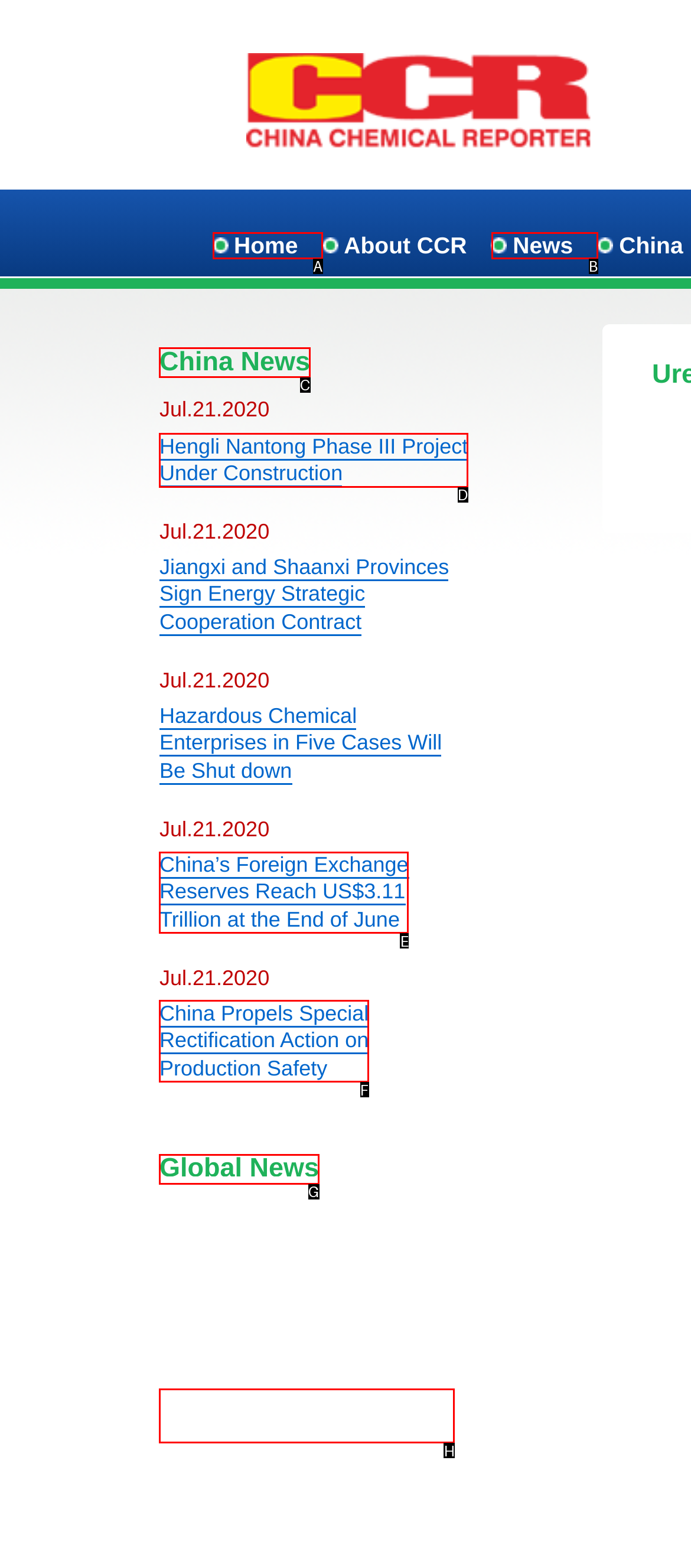Match the description: Home to one of the options shown. Reply with the letter of the best match.

A